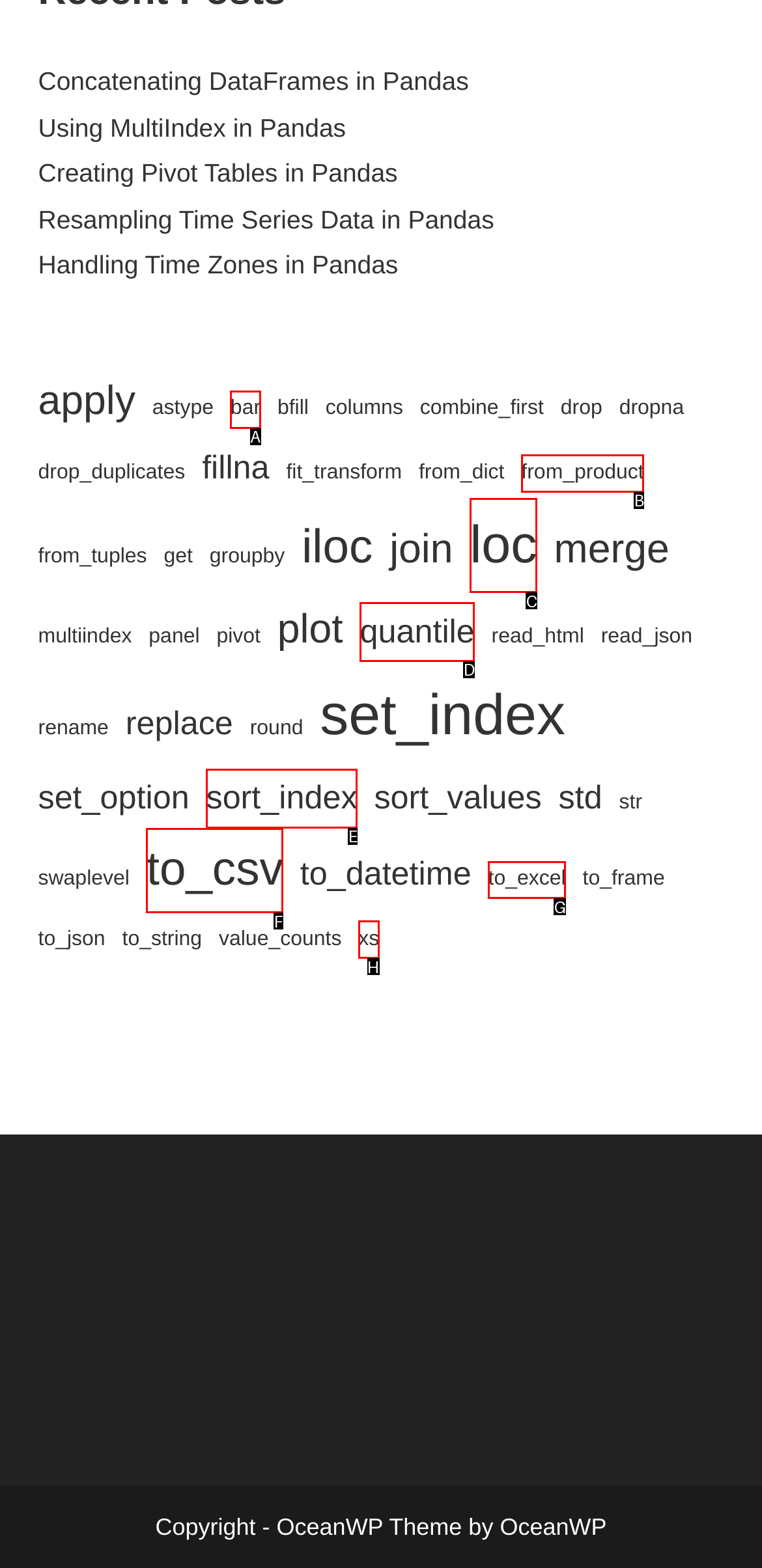Which UI element matches this description: loc?
Reply with the letter of the correct option directly.

C